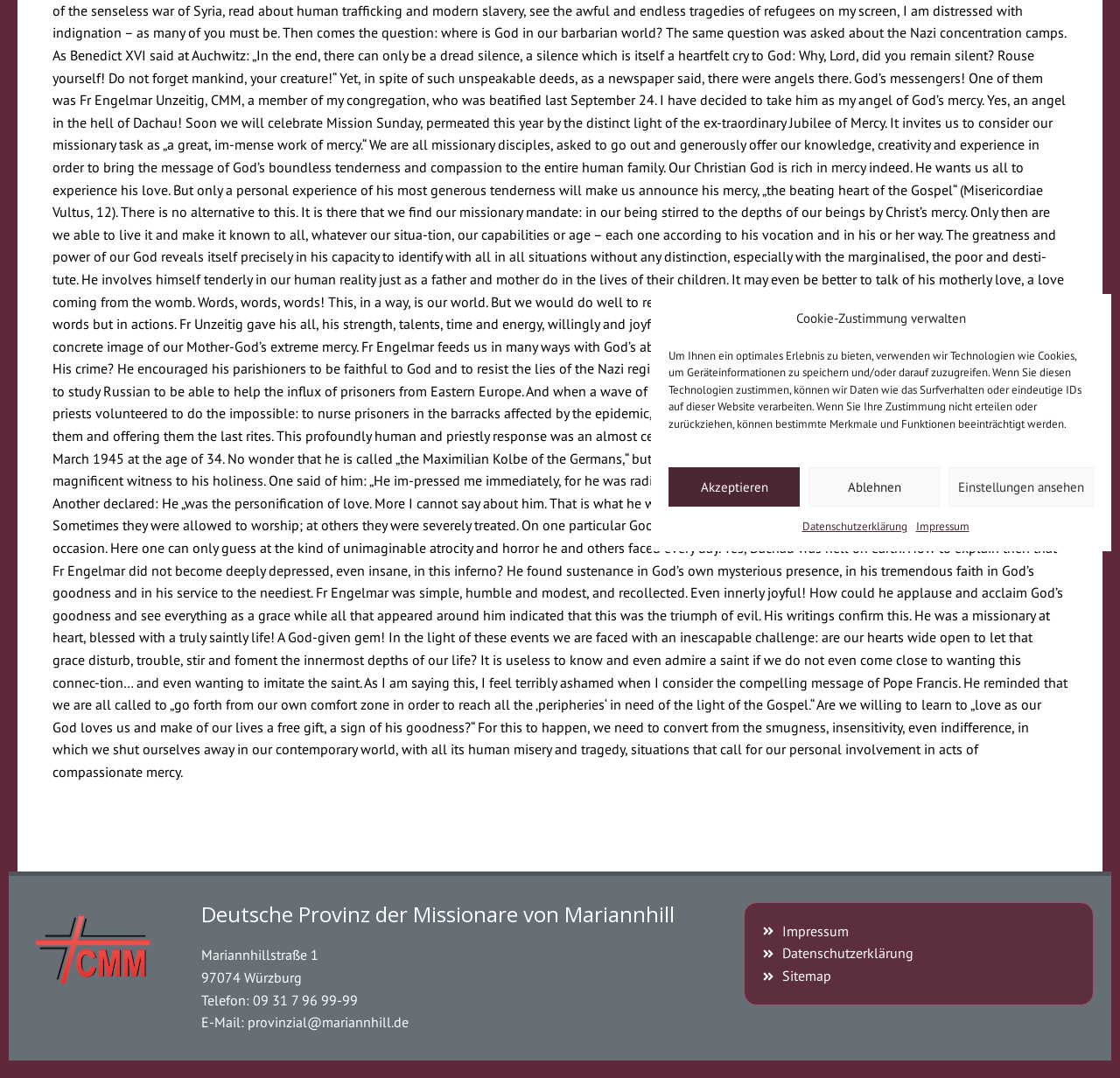Given the element description Impressum, predict the bounding box coordinates for the UI element in the webpage screenshot. The format should be (top-left x, top-left y, bottom-right x, bottom-right y), and the values should be between 0 and 1.

[0.818, 0.478, 0.865, 0.499]